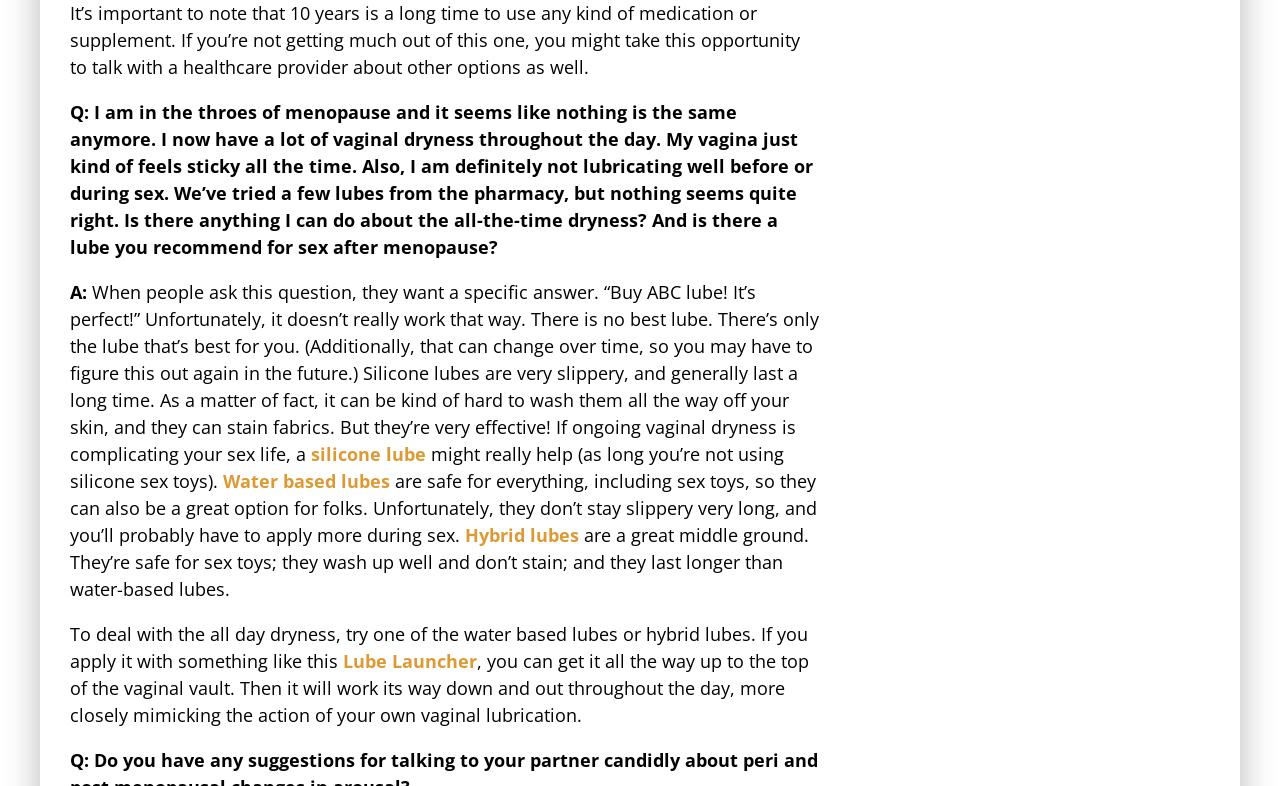Please determine the bounding box coordinates for the element with the description: "Water based lubes".

[0.174, 0.447, 0.305, 0.478]